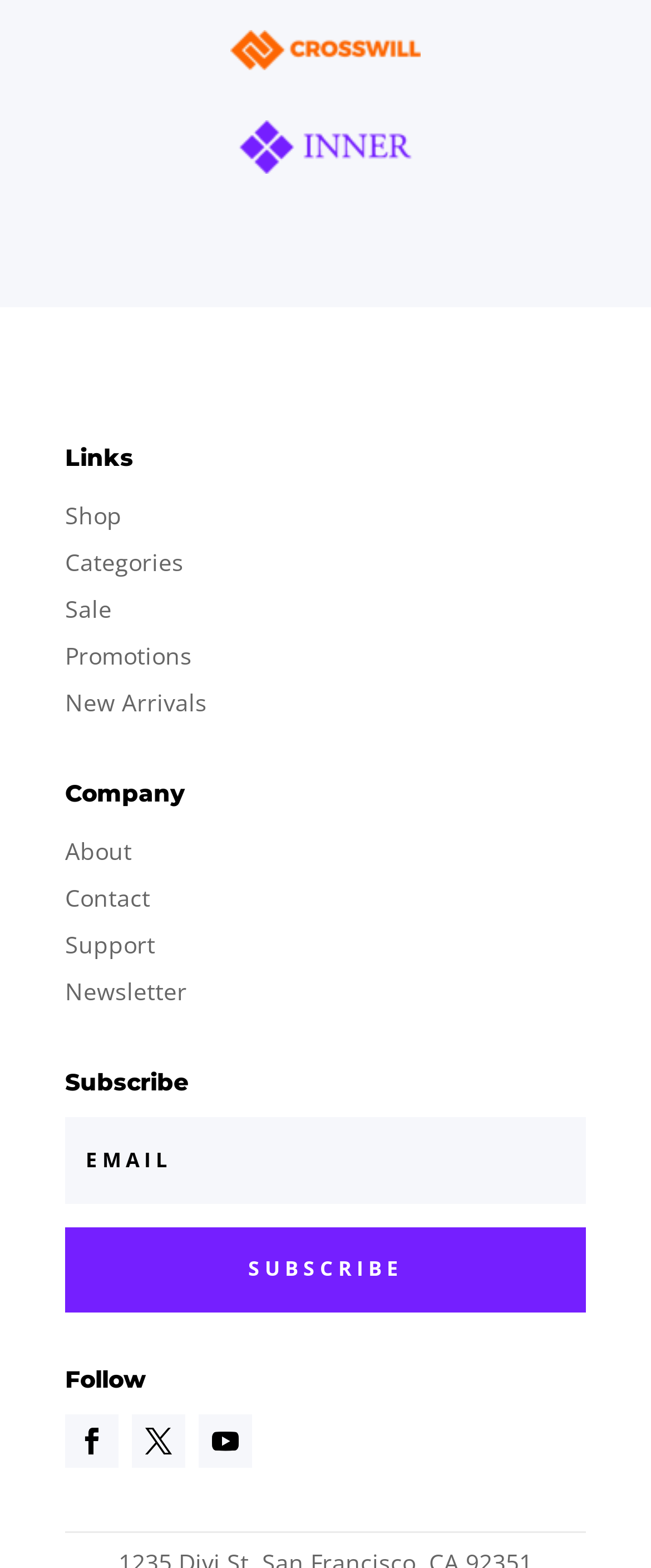What is the company information section?
Can you offer a detailed and complete answer to this question?

The company information section includes links to 'About', 'Contact', and 'Support', which provide information about the company, ways to contact them, and support resources.